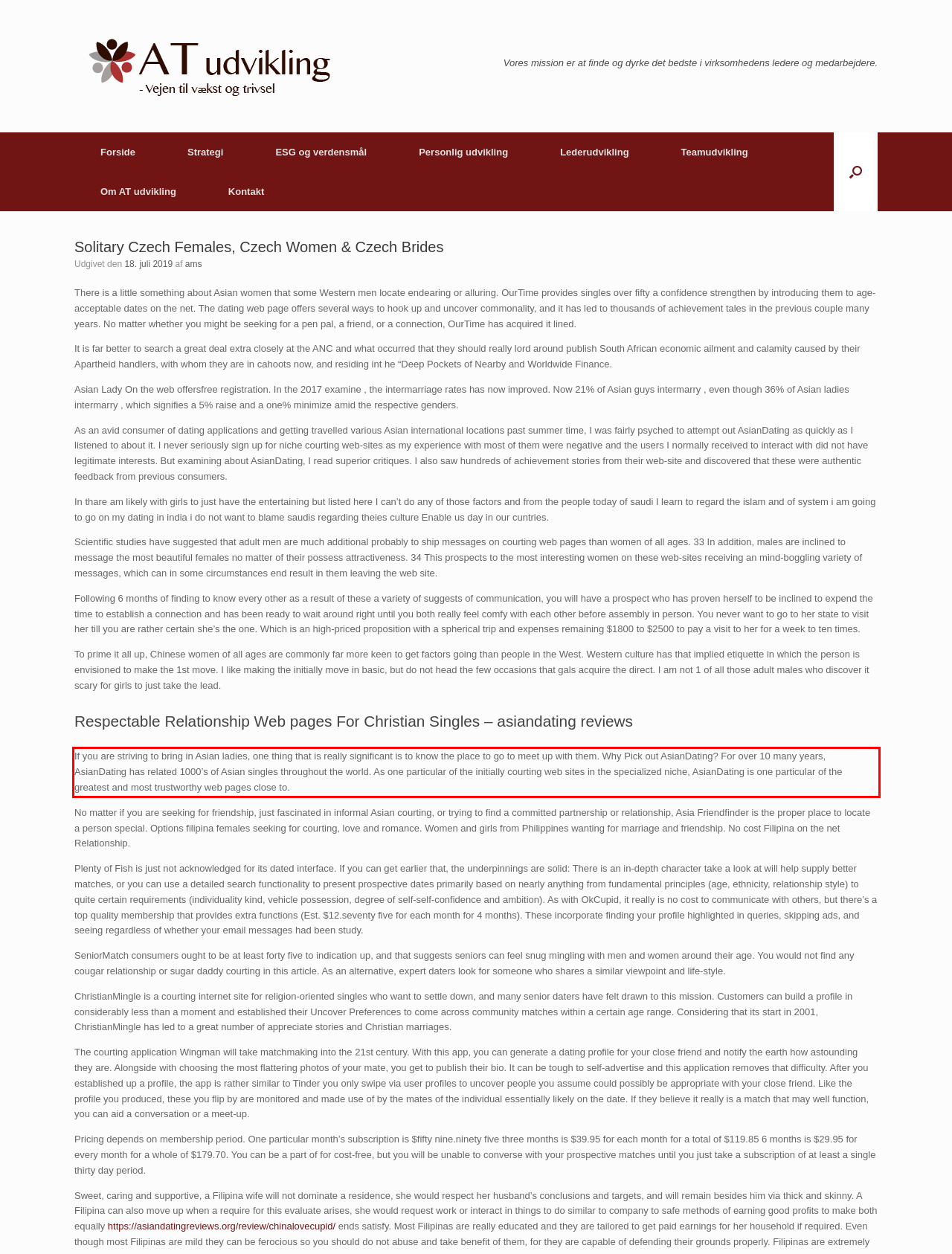In the given screenshot, locate the red bounding box and extract the text content from within it.

If you are striving to bring in Asian ladies, one thing that is really significant is to know the place to go to meet up with them. Why Pick out AsianDating? For over 10 many years, AsianDating has related 1000’s of Asian singles throughout the world. As one particular of the initially courting web sites in the specialized niche, AsianDating is one particular of the greatest and most trustworthy web pages close to.